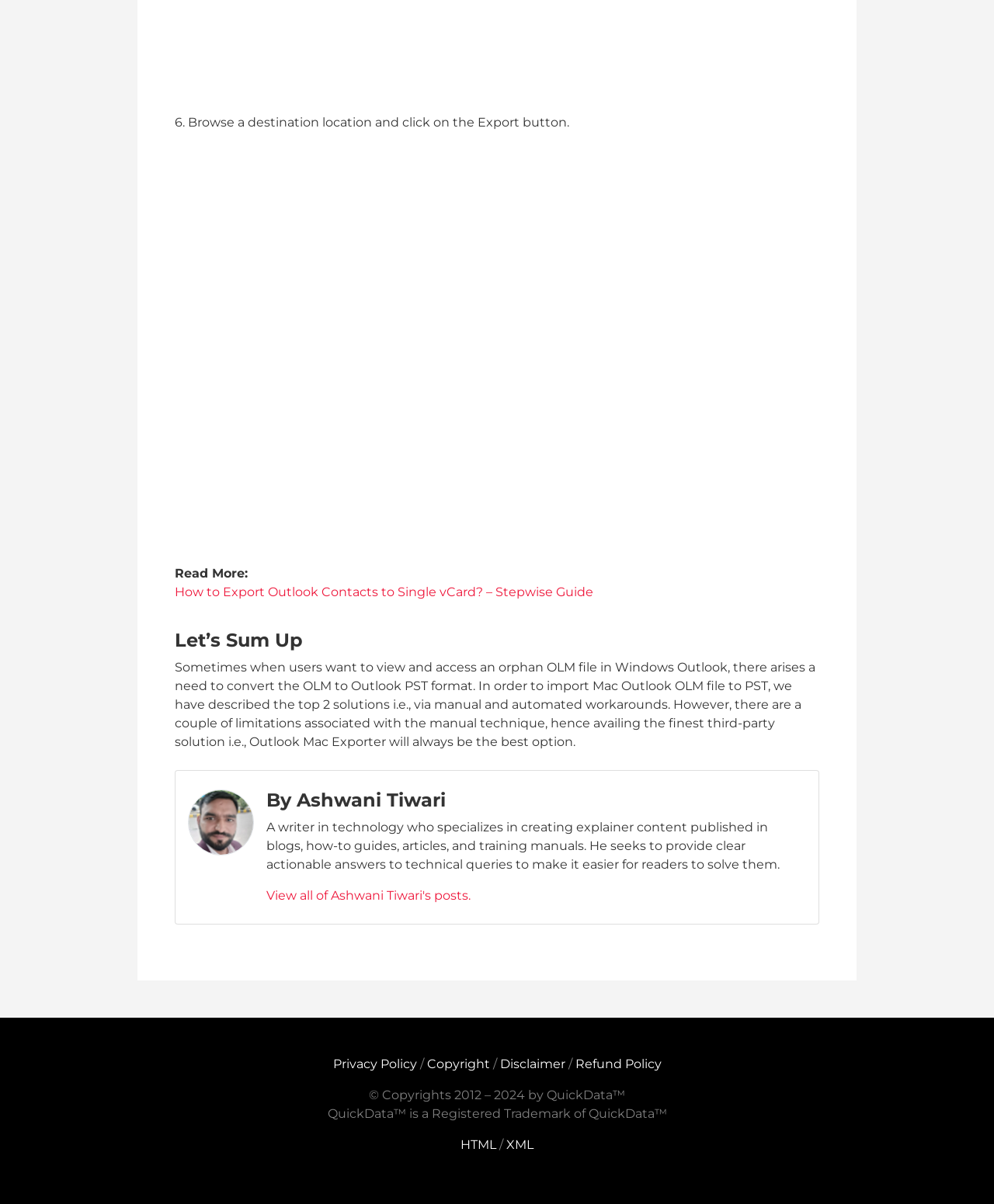Please indicate the bounding box coordinates for the clickable area to complete the following task: "Read the article 'How to Export Outlook Contacts to Single vCard?'". The coordinates should be specified as four float numbers between 0 and 1, i.e., [left, top, right, bottom].

[0.176, 0.485, 0.597, 0.498]